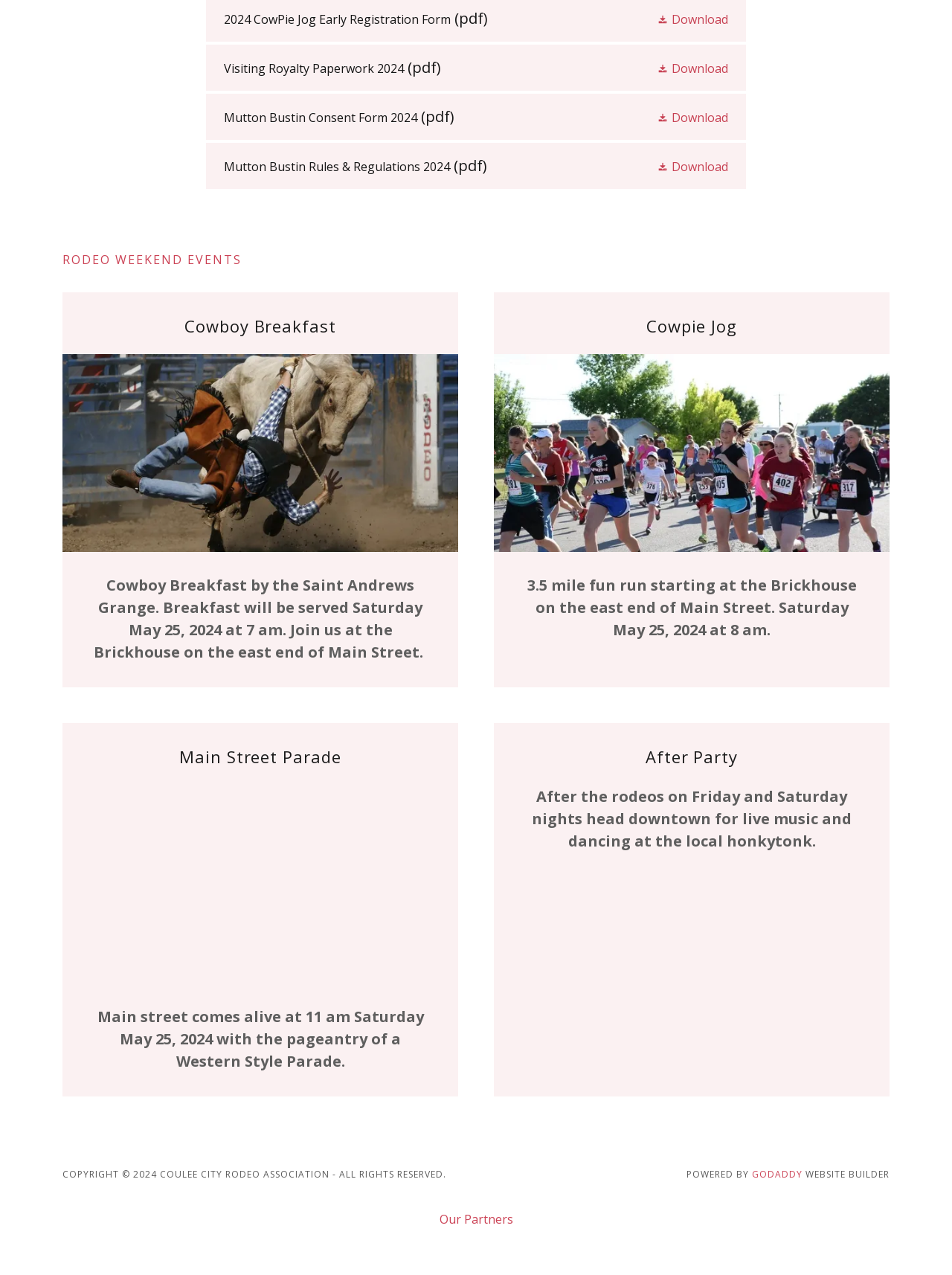Determine the bounding box of the UI element mentioned here: "Our Partners". The coordinates must be in the format [left, top, right, bottom] with values ranging from 0 to 1.

[0.455, 0.945, 0.545, 0.967]